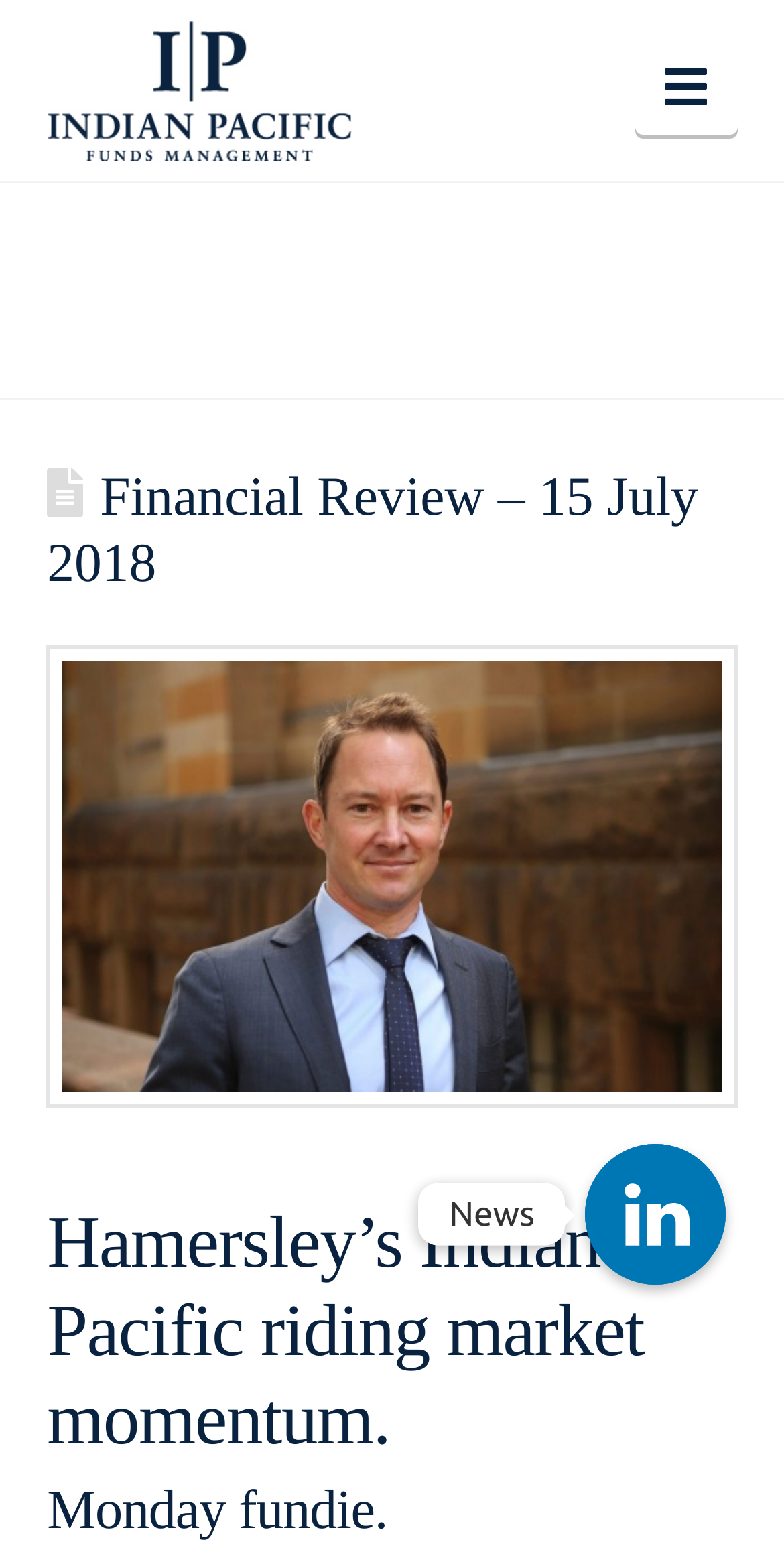Using the description "parent_node: Navigation", locate and provide the bounding box of the UI element.

[0.06, 0.013, 0.448, 0.104]